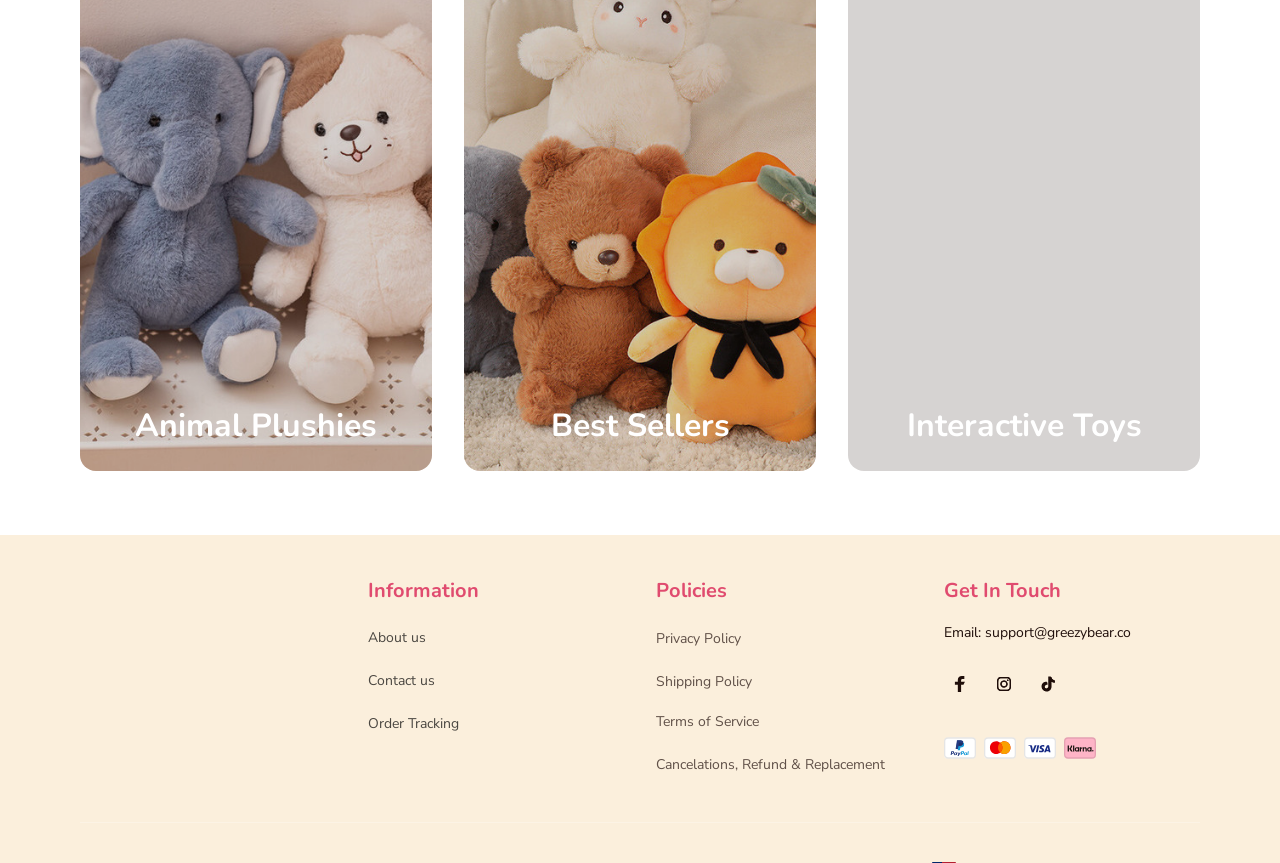Please indicate the bounding box coordinates for the clickable area to complete the following task: "Click on Facebook". The coordinates should be specified as four float numbers between 0 and 1, i.e., [left, top, right, bottom].

[0.744, 0.783, 0.756, 0.802]